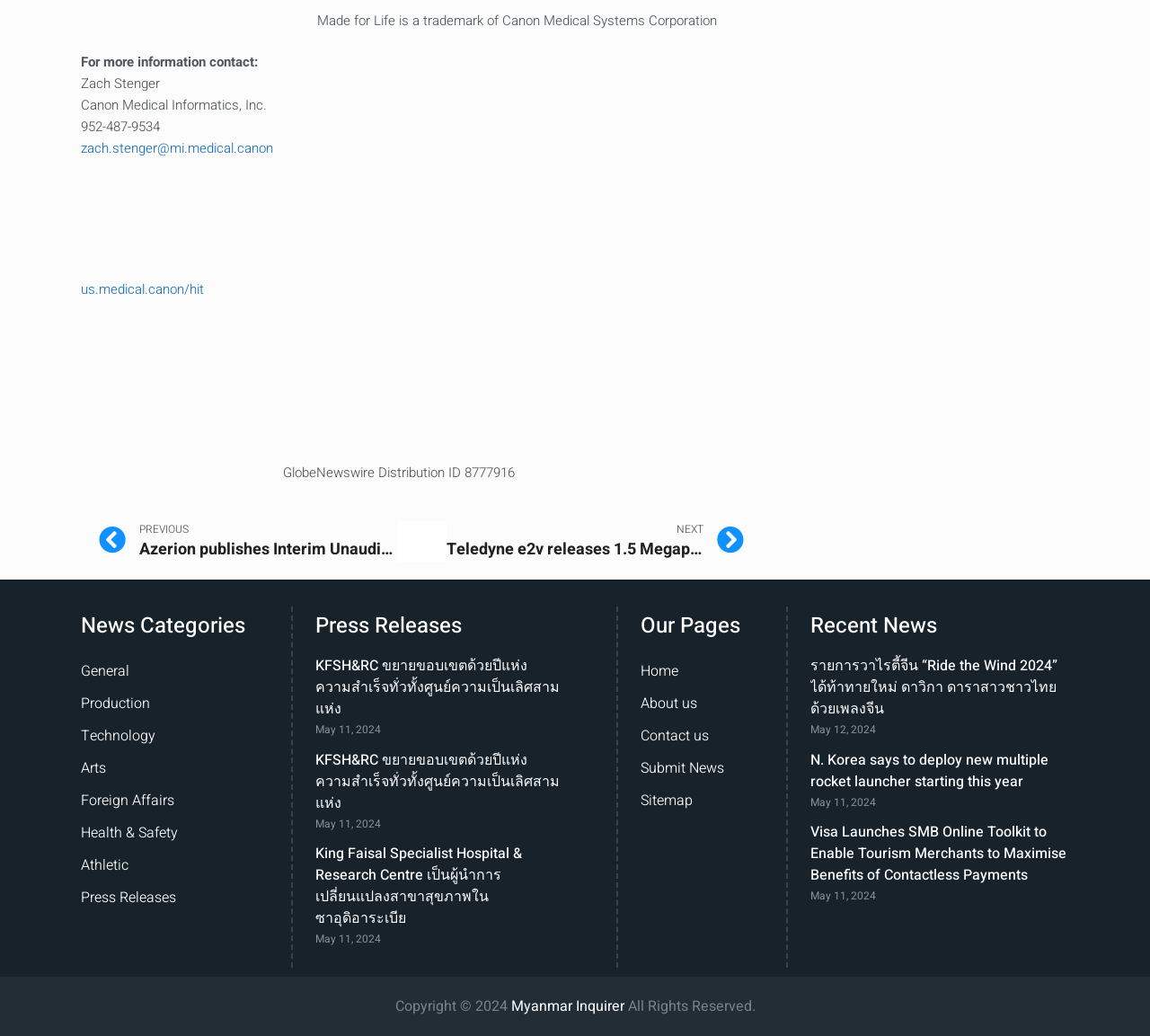Could you please study the image and provide a detailed answer to the question:
How many links are there under 'Our Pages'?

I counted the number of links under the 'Our Pages' heading, which are 'Home', 'About us', 'Contact us', 'Submit News', and 'Sitemap'. There are 5 links in total.